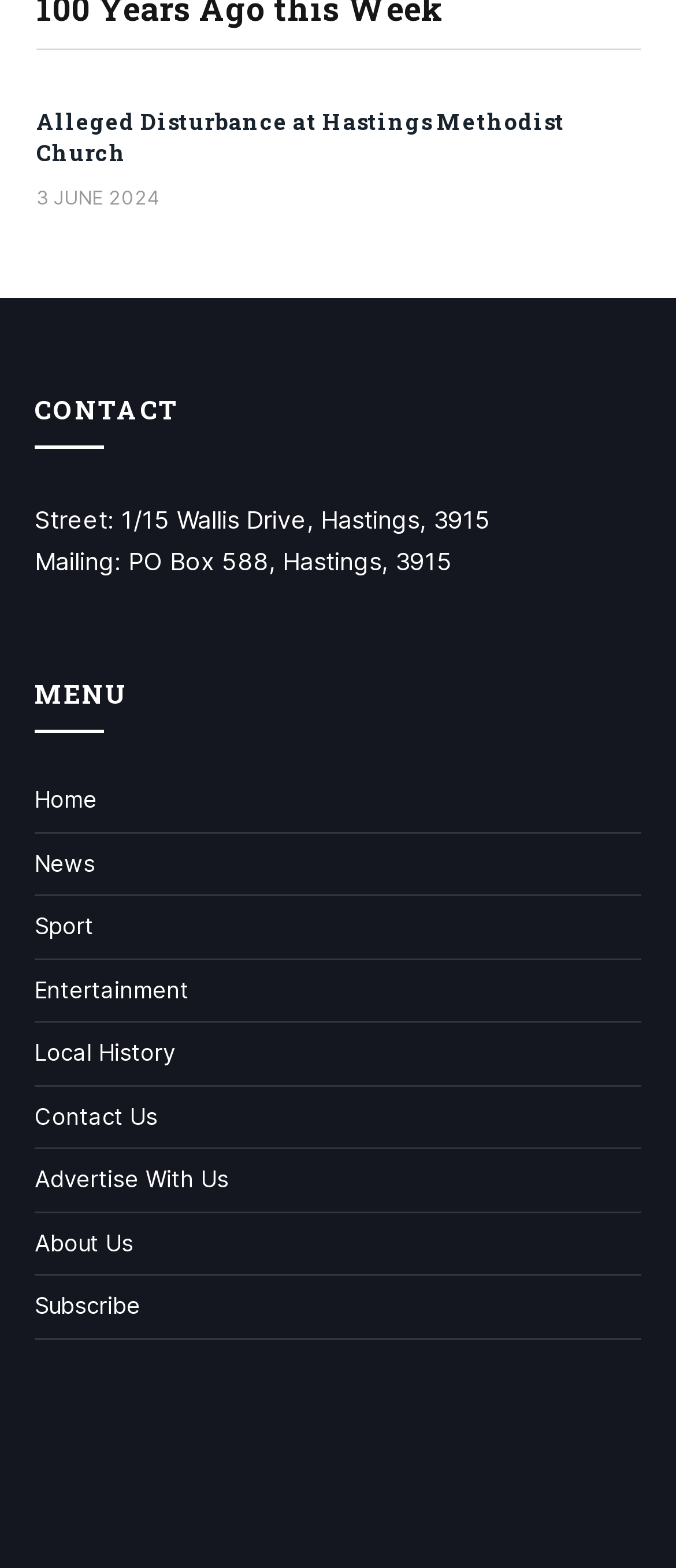Indicate the bounding box coordinates of the element that must be clicked to execute the instruction: "view contact information". The coordinates should be given as four float numbers between 0 and 1, i.e., [left, top, right, bottom].

[0.051, 0.322, 0.726, 0.341]